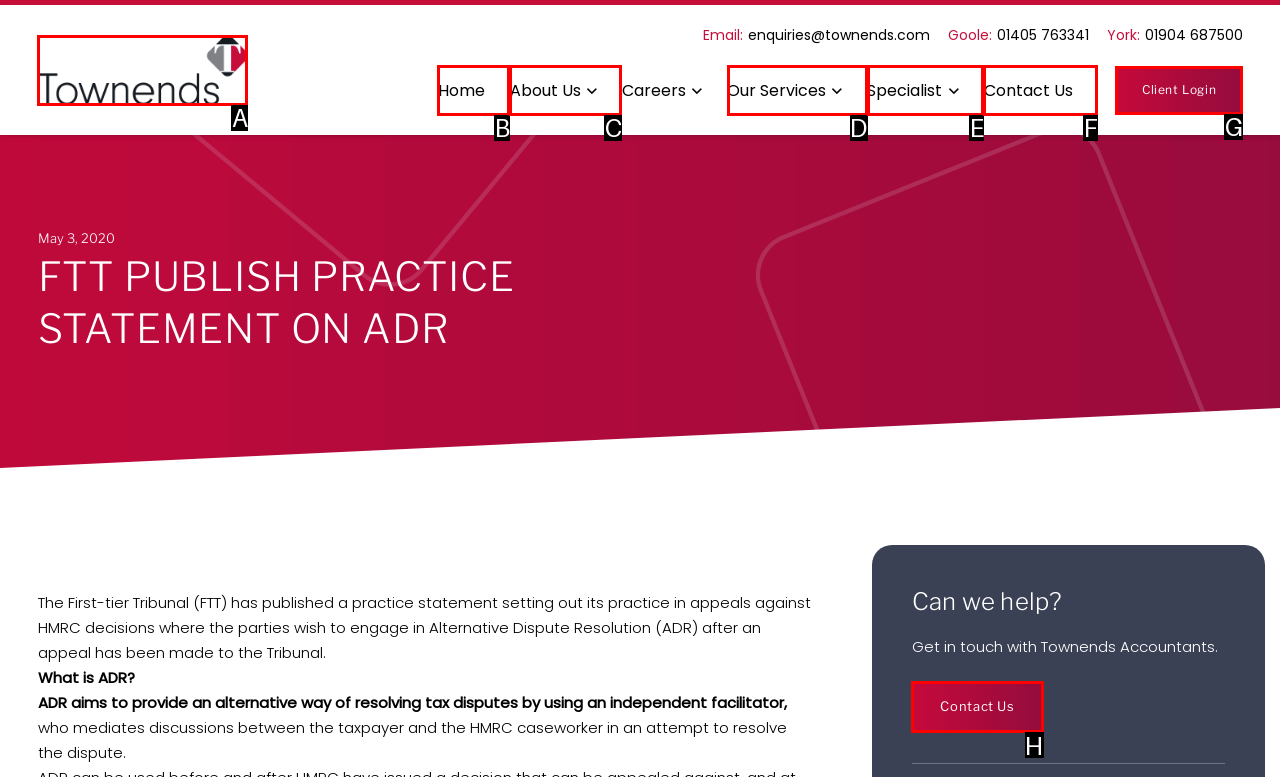To complete the task: Click the 'Contact Us' button, select the appropriate UI element to click. Respond with the letter of the correct option from the given choices.

H